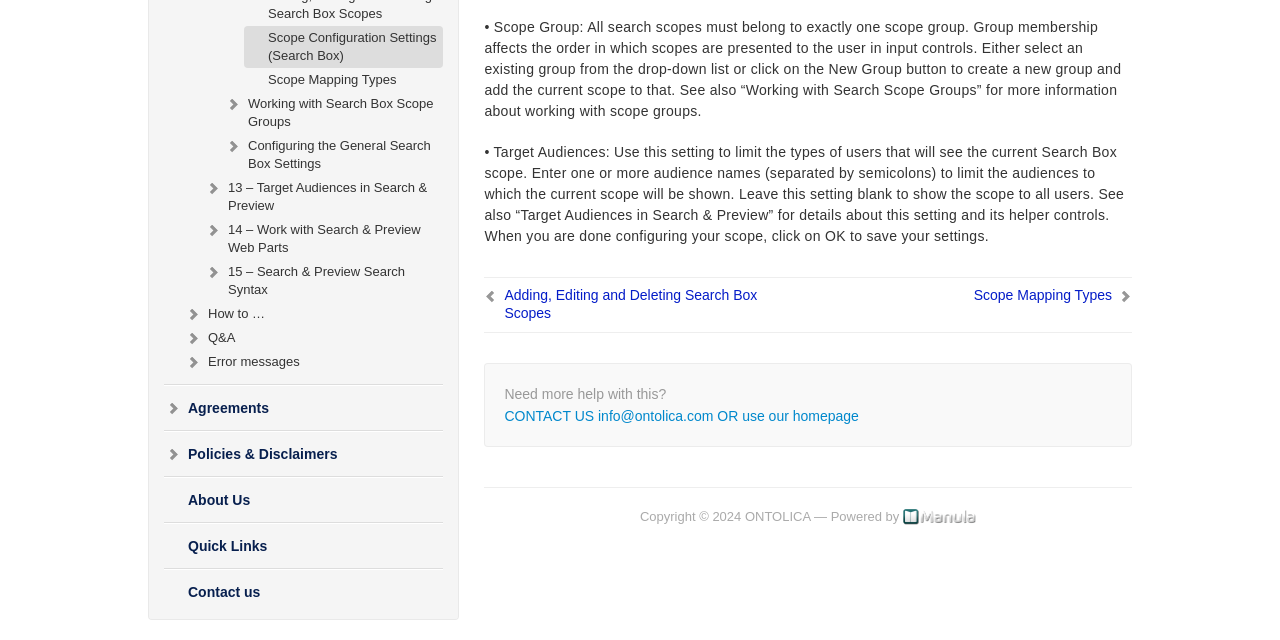Determine the bounding box coordinates for the HTML element mentioned in the following description: "Agreements". The coordinates should be a list of four floats ranging from 0 to 1, represented as [left, top, right, bottom].

[0.128, 0.619, 0.346, 0.657]